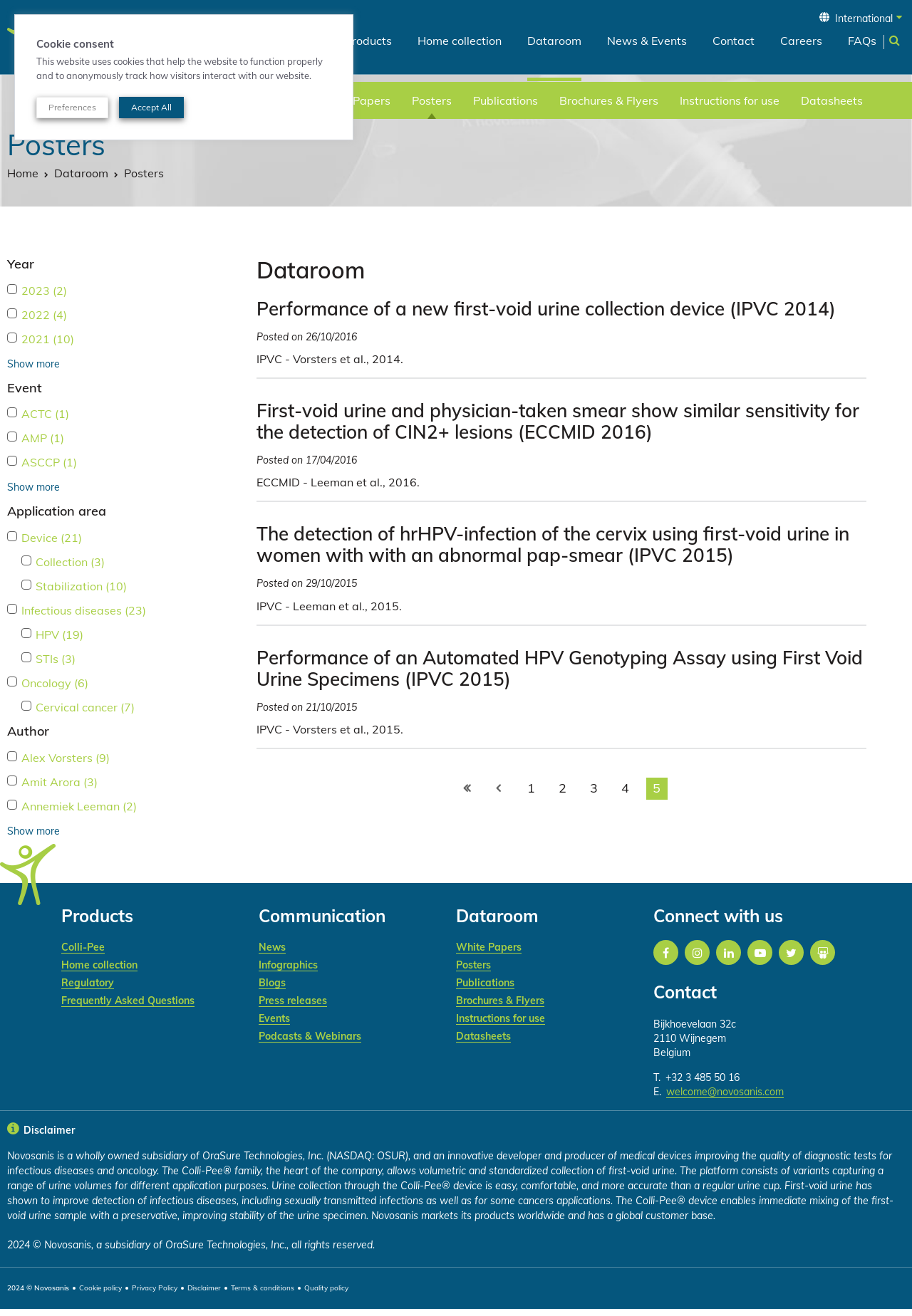What is the date of the second poster?
Look at the image and answer with only one word or phrase.

17/04/2016